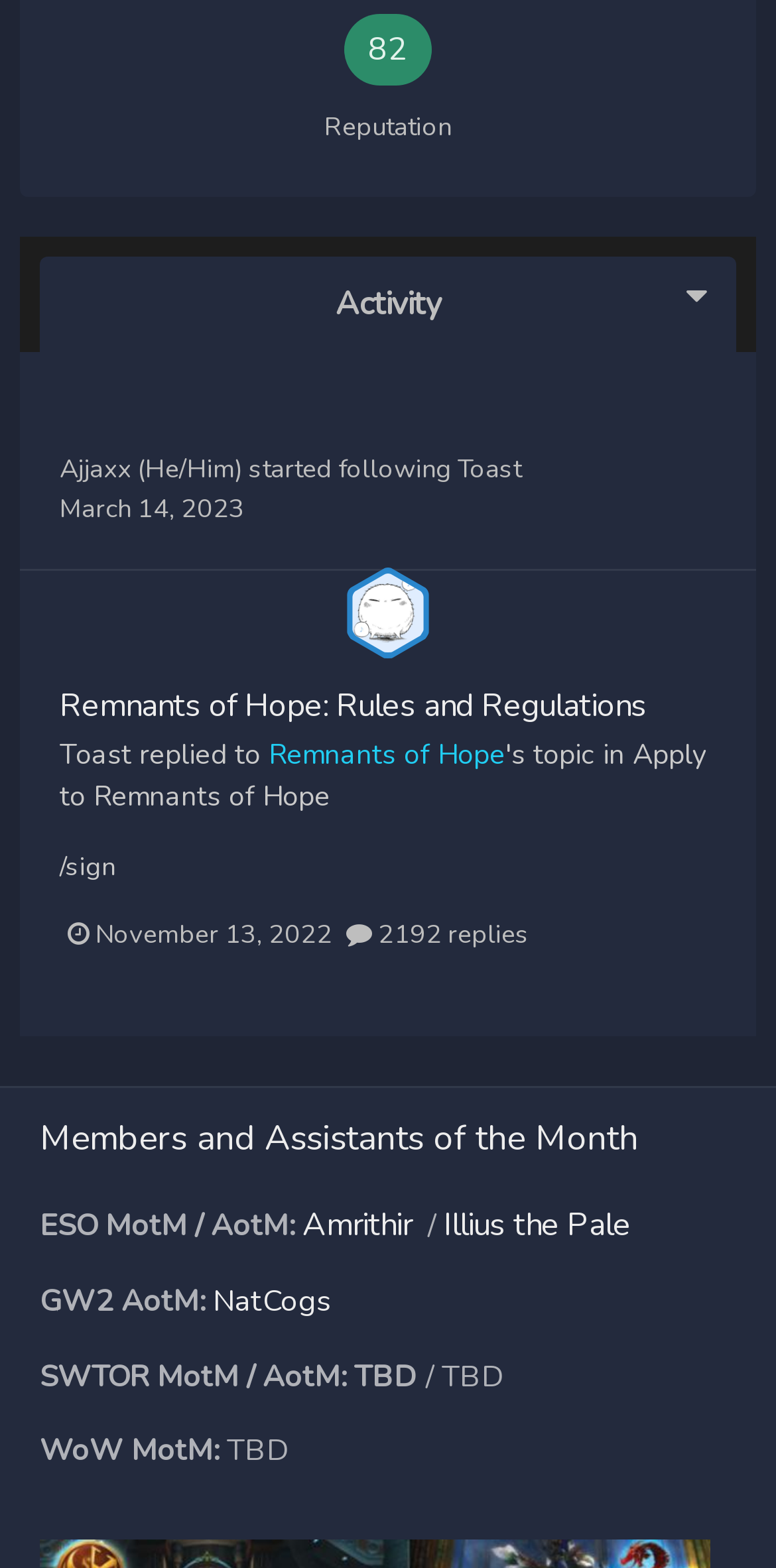Determine the bounding box coordinates of the region that needs to be clicked to achieve the task: "View the profile of 'Ajjaxx (He/Him)'".

[0.077, 0.288, 0.313, 0.311]